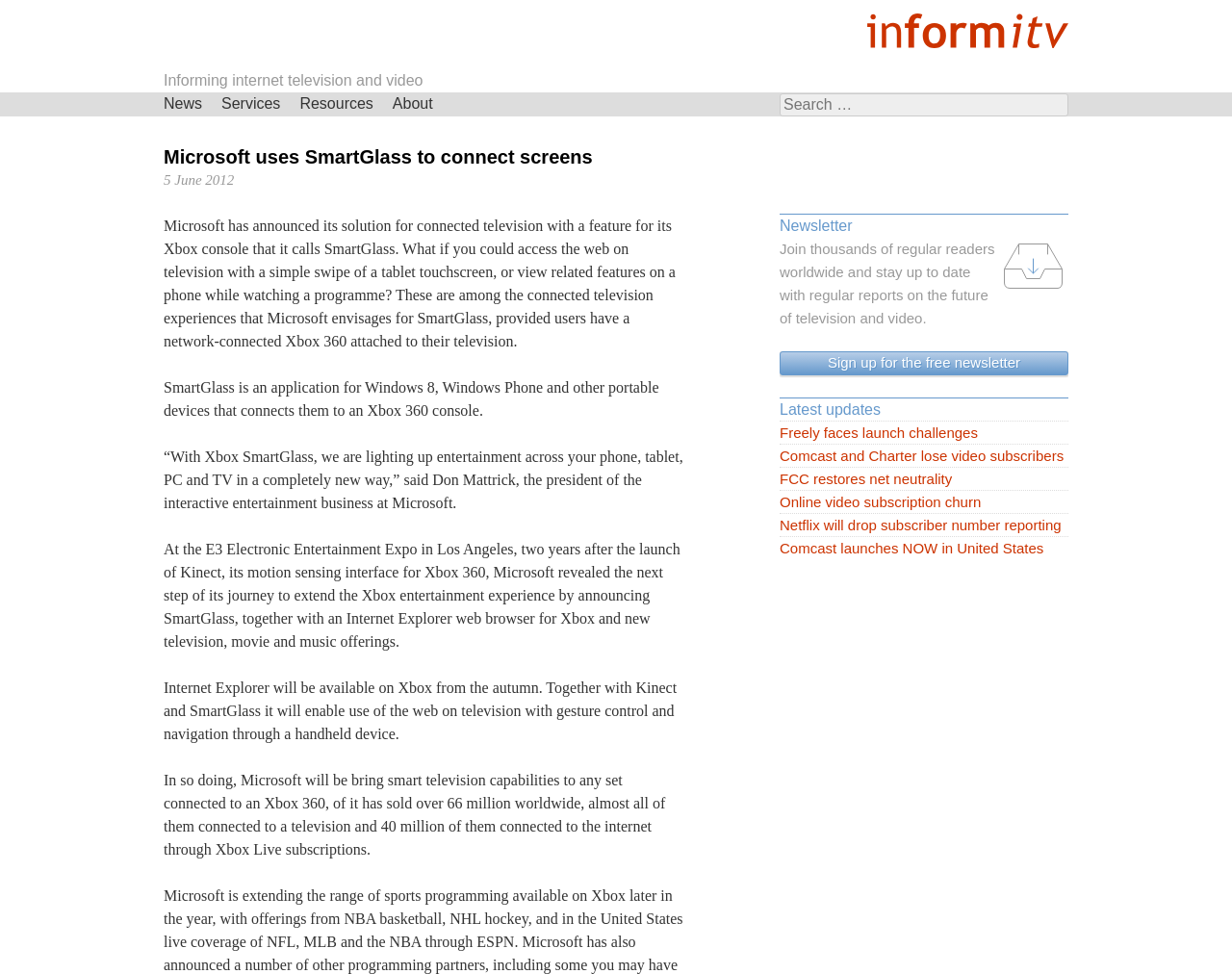Please mark the bounding box coordinates of the area that should be clicked to carry out the instruction: "Subscribe to the newsletter".

[0.811, 0.244, 0.867, 0.316]